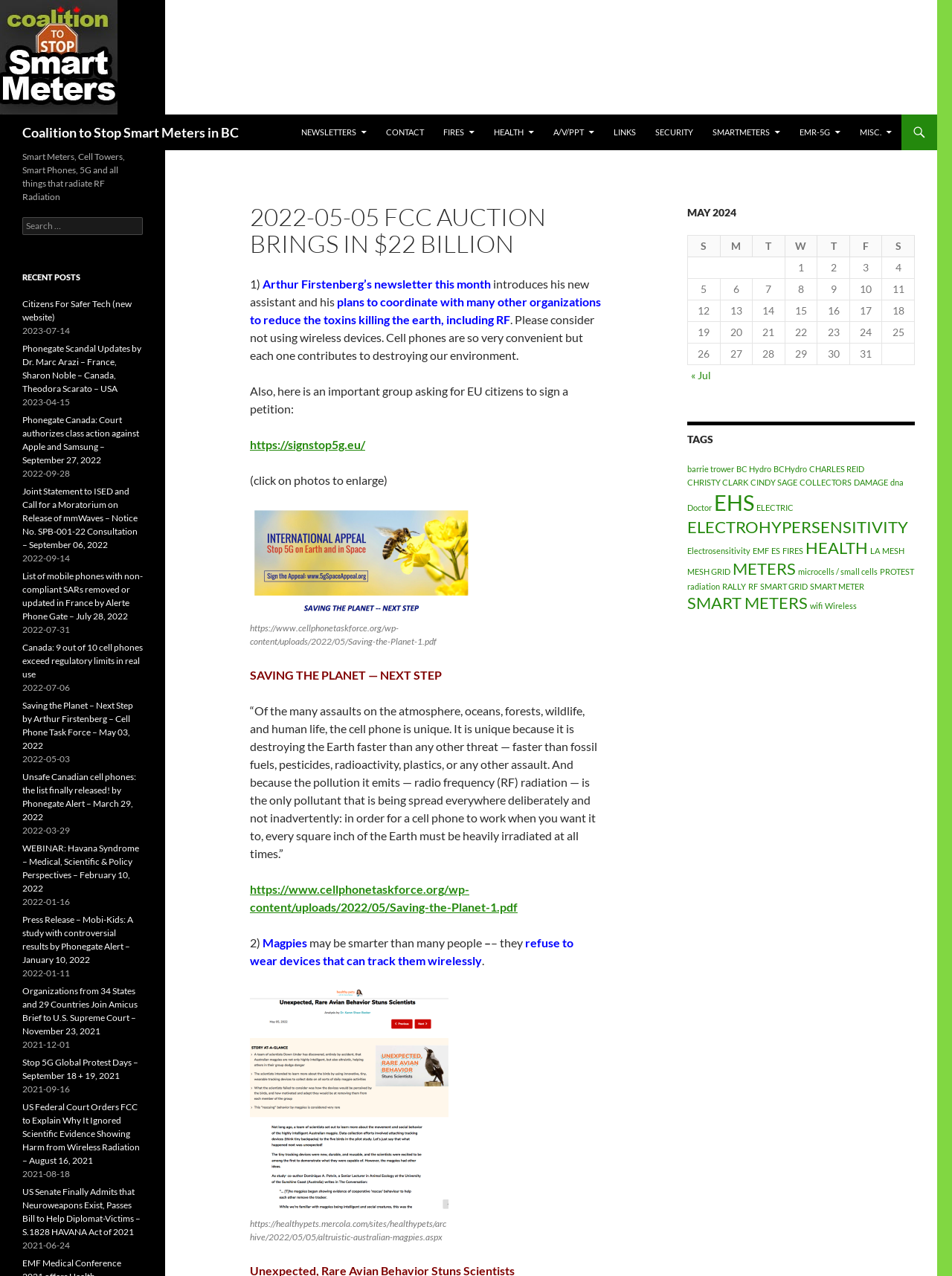Respond with a single word or phrase for the following question: 
What is the purpose of the table with dates?

To show a calendar for May 2024